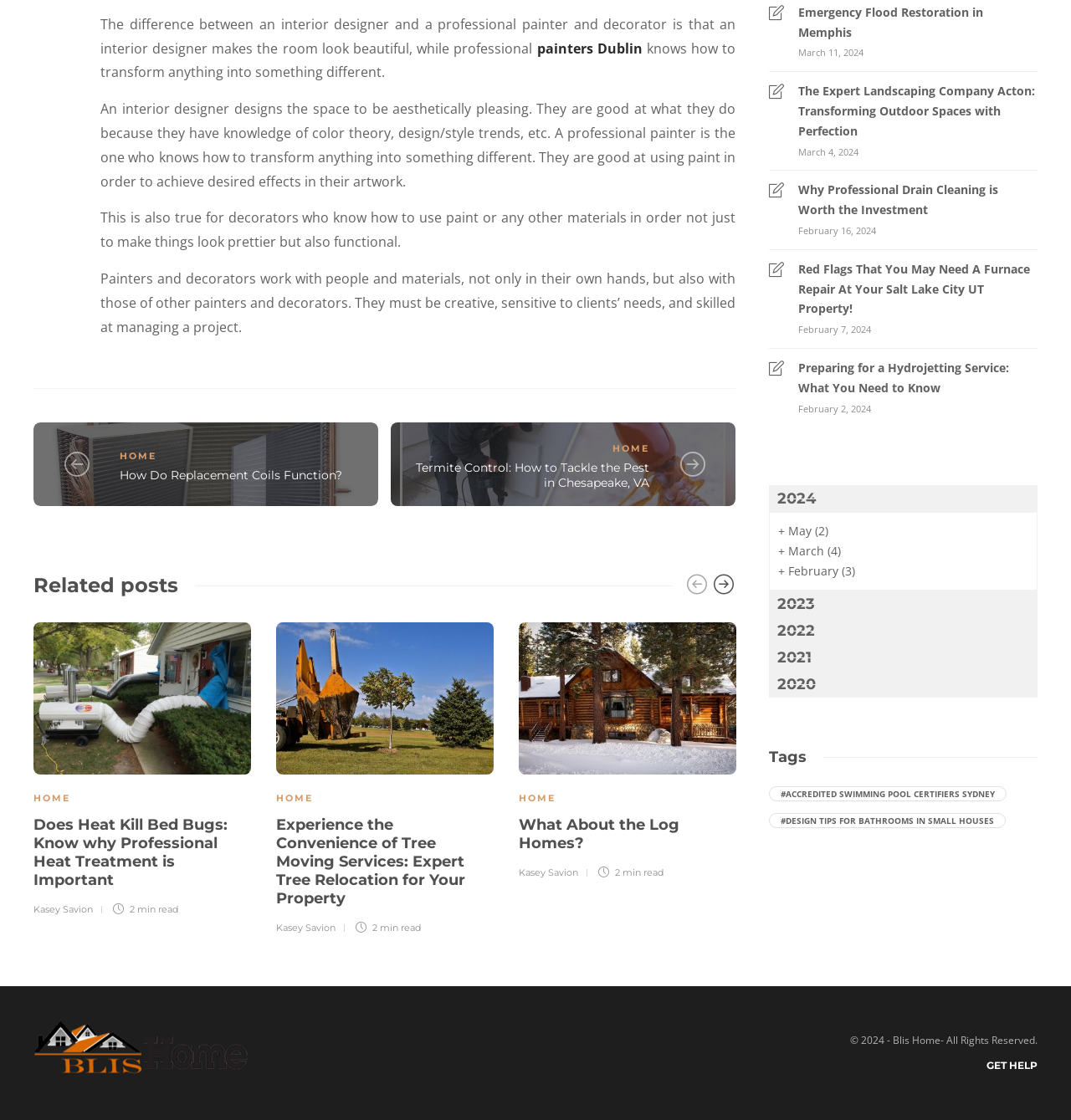Look at the image and write a detailed answer to the question: 
What do painters and decorators work with?

The webpage states that painters and decorators work with people and materials, not only in their own hands, but also with those of other painters and decorators, indicating that they collaborate with others and use various materials in their work.